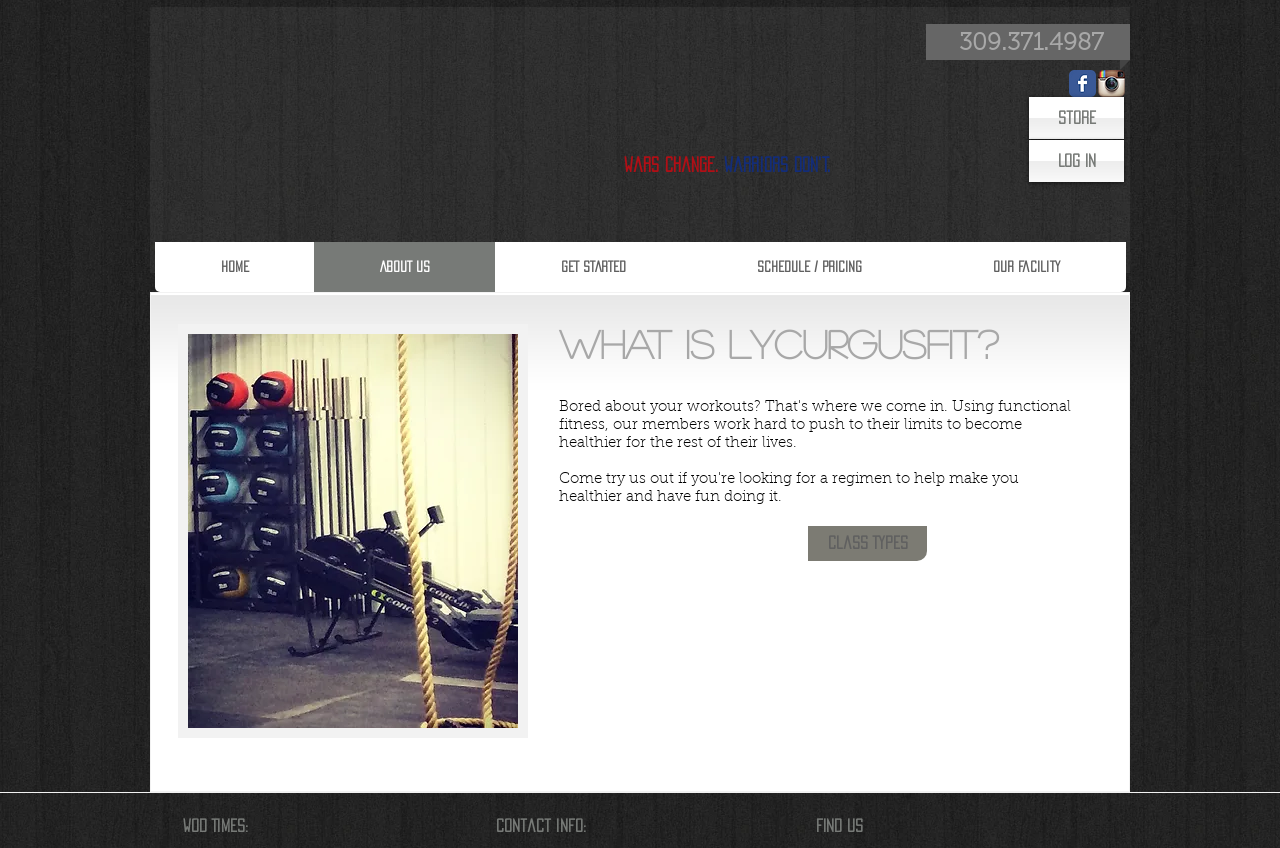What is the last menu item in the navigation?
With the help of the image, please provide a detailed response to the question.

I found the navigation menu by looking at the top of the webpage, where I saw a navigation element with several link elements. The last link element has the text 'Our Facility'.